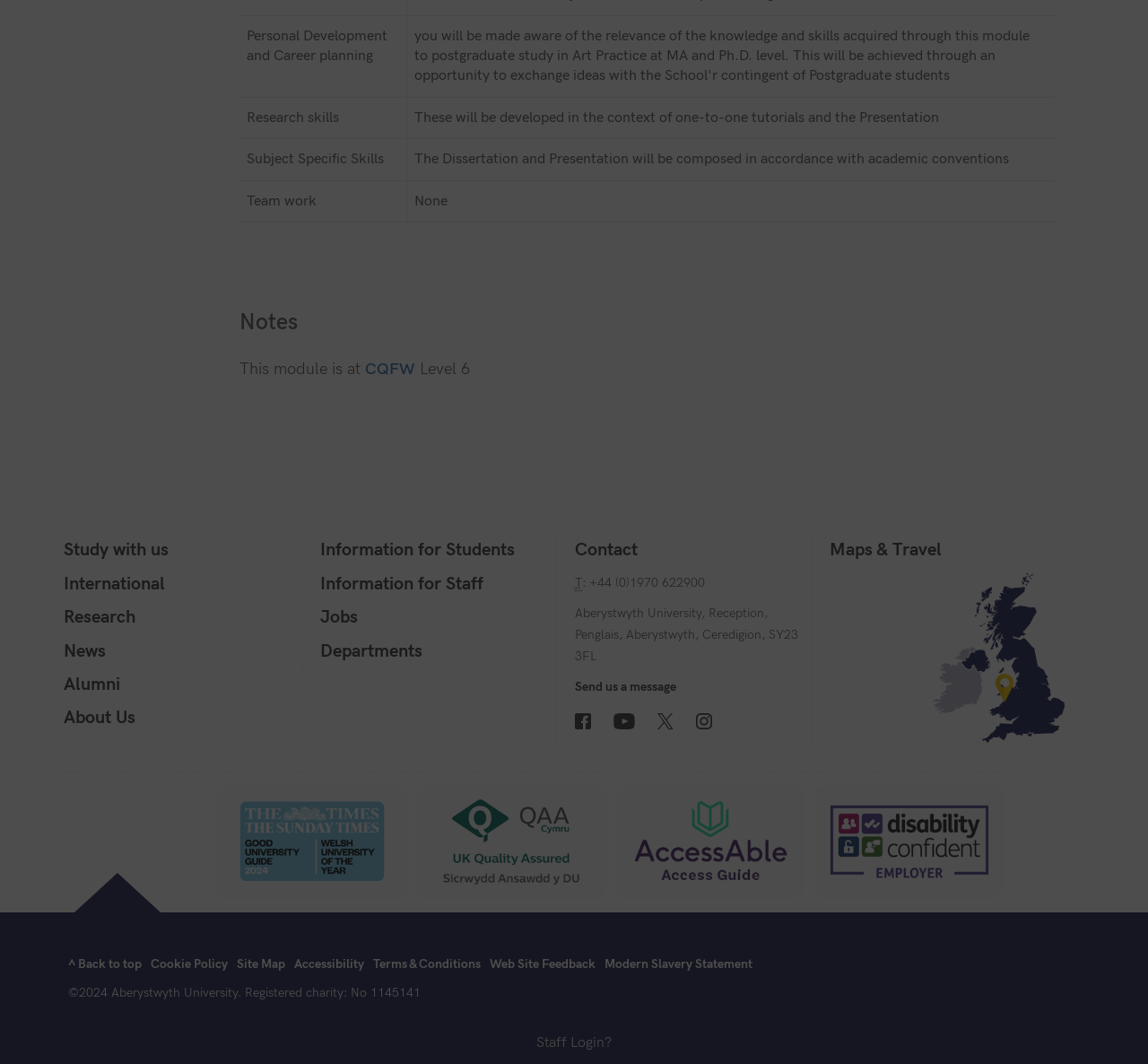Identify and provide the bounding box coordinates of the UI element described: "Departments". The coordinates should be formatted as [left, top, right, bottom], with each number being a float between 0 and 1.

[0.279, 0.6, 0.368, 0.621]